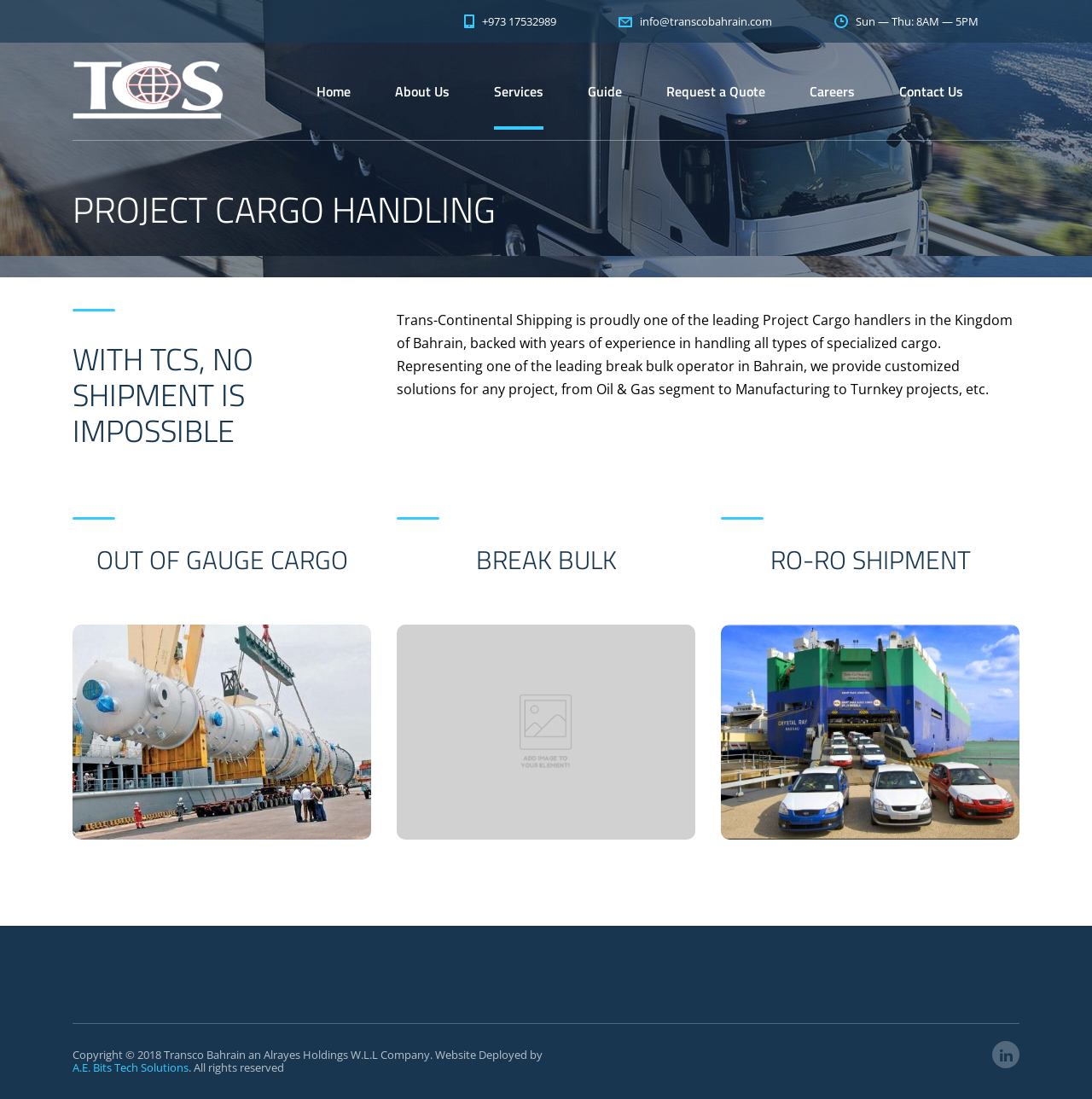Using the description "Request a Quote", locate and provide the bounding box of the UI element.

[0.61, 0.048, 0.701, 0.118]